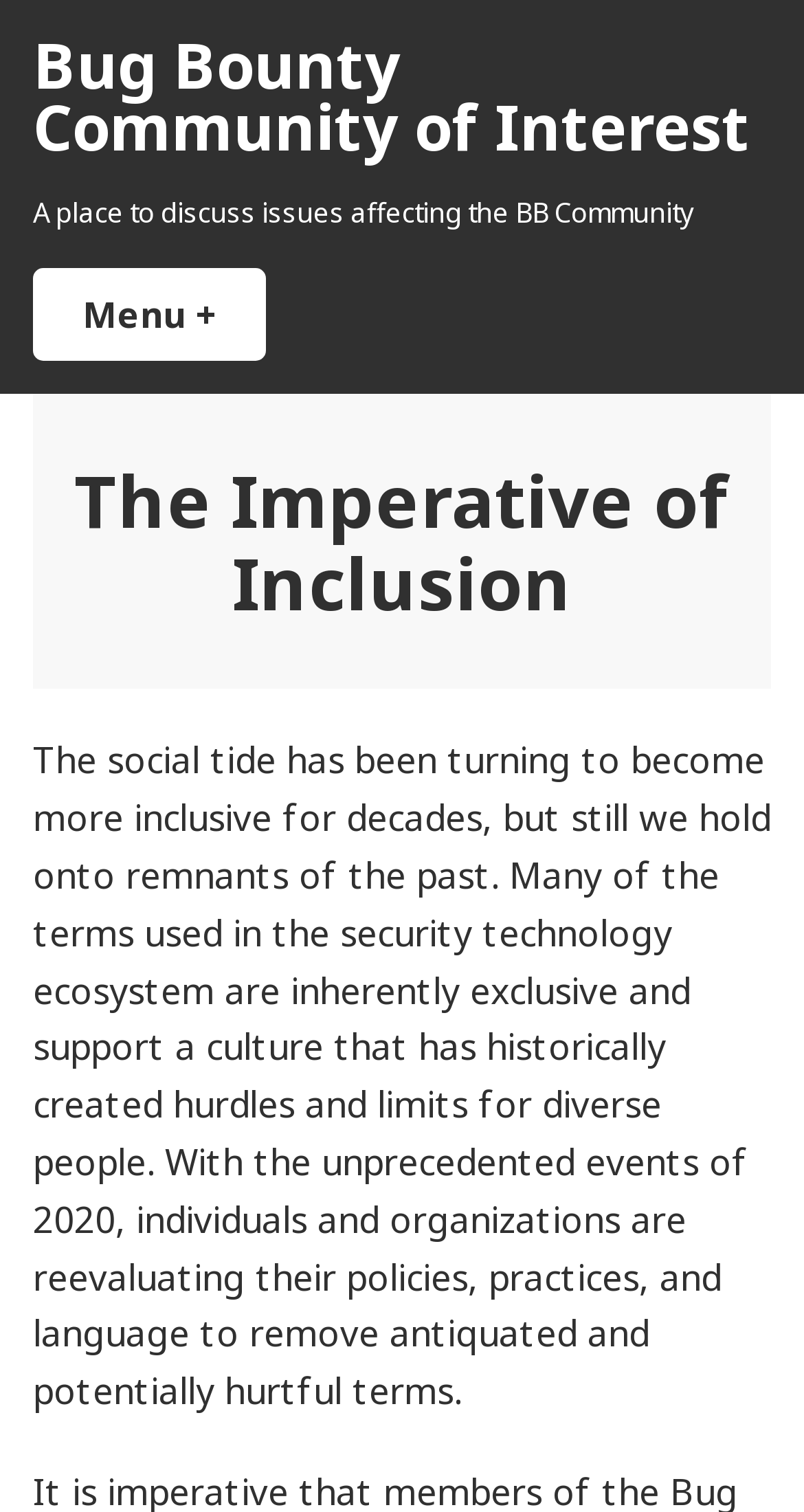Respond to the following question with a brief word or phrase:
What event is mentioned in the article?

2020 events